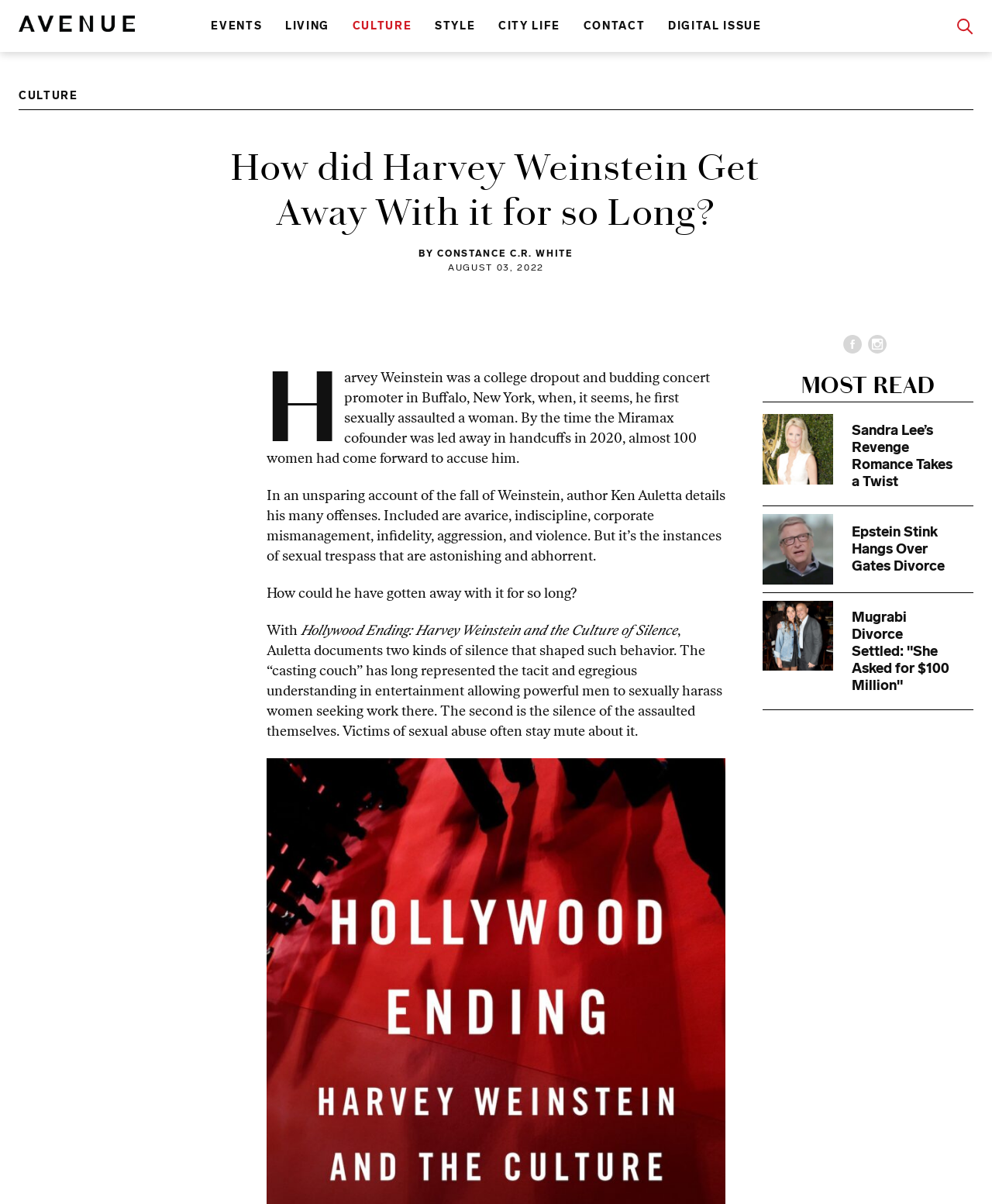Identify the bounding box of the UI element that matches this description: "Style".

[0.438, 0.016, 0.479, 0.027]